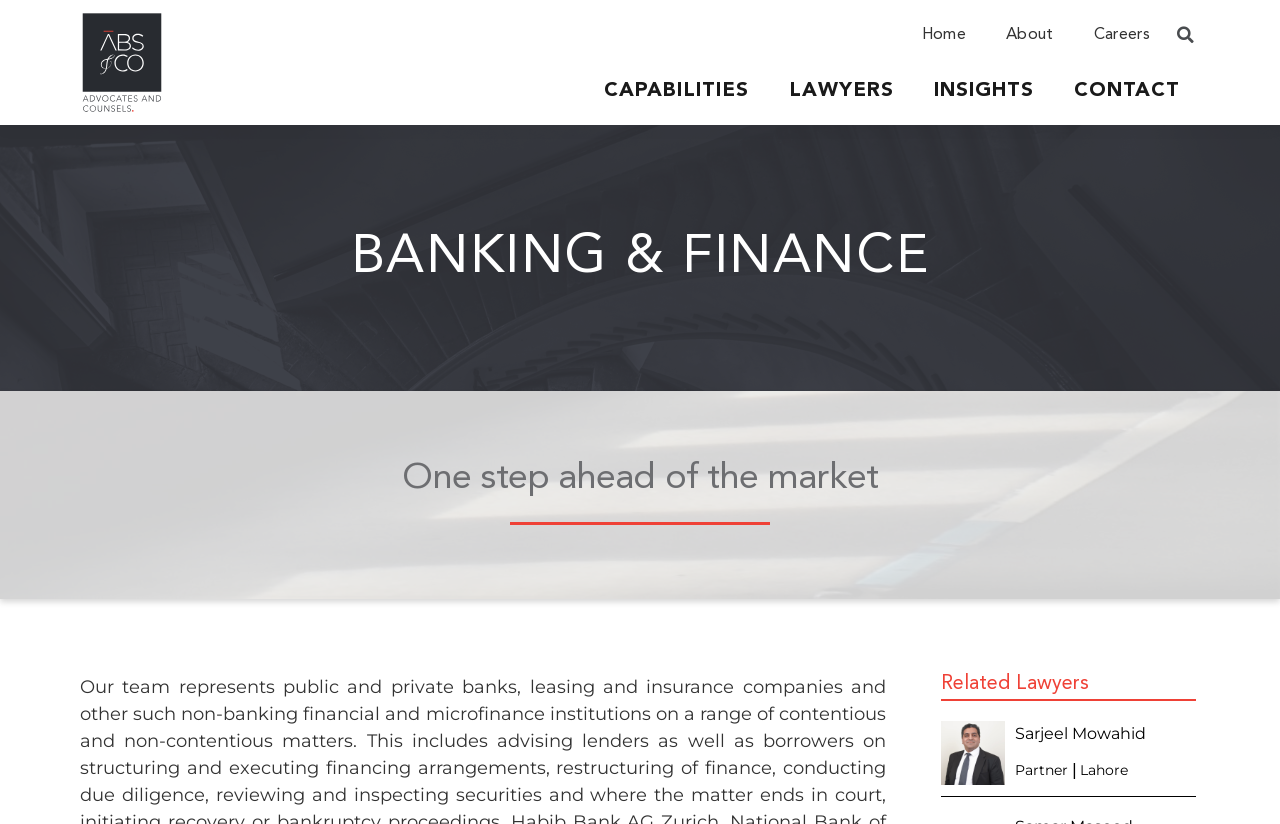Given the element description Sarjeel Mowahid Partner | Lahore, specify the bounding box coordinates of the corresponding UI element in the format (top-left x, top-left y, bottom-right x, bottom-right y). All values must be between 0 and 1.

[0.735, 0.875, 0.935, 0.953]